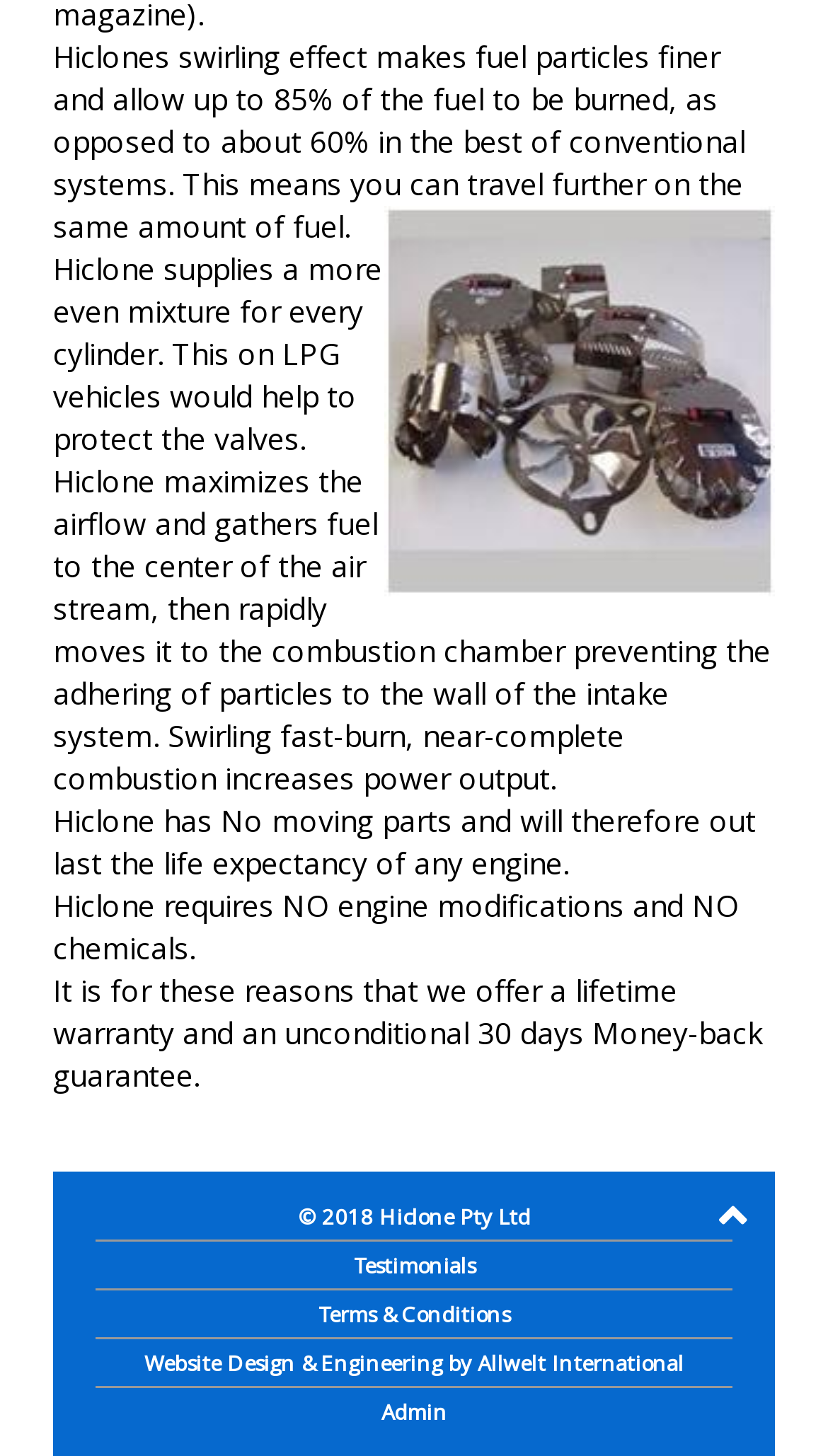What kind of guarantee does Hiclone offer?
Please interpret the details in the image and answer the question thoroughly.

The webpage mentions that Hiclone offers a lifetime warranty and an unconditional 30-day money-back guarantee, which suggests a high level of confidence in the product's performance.